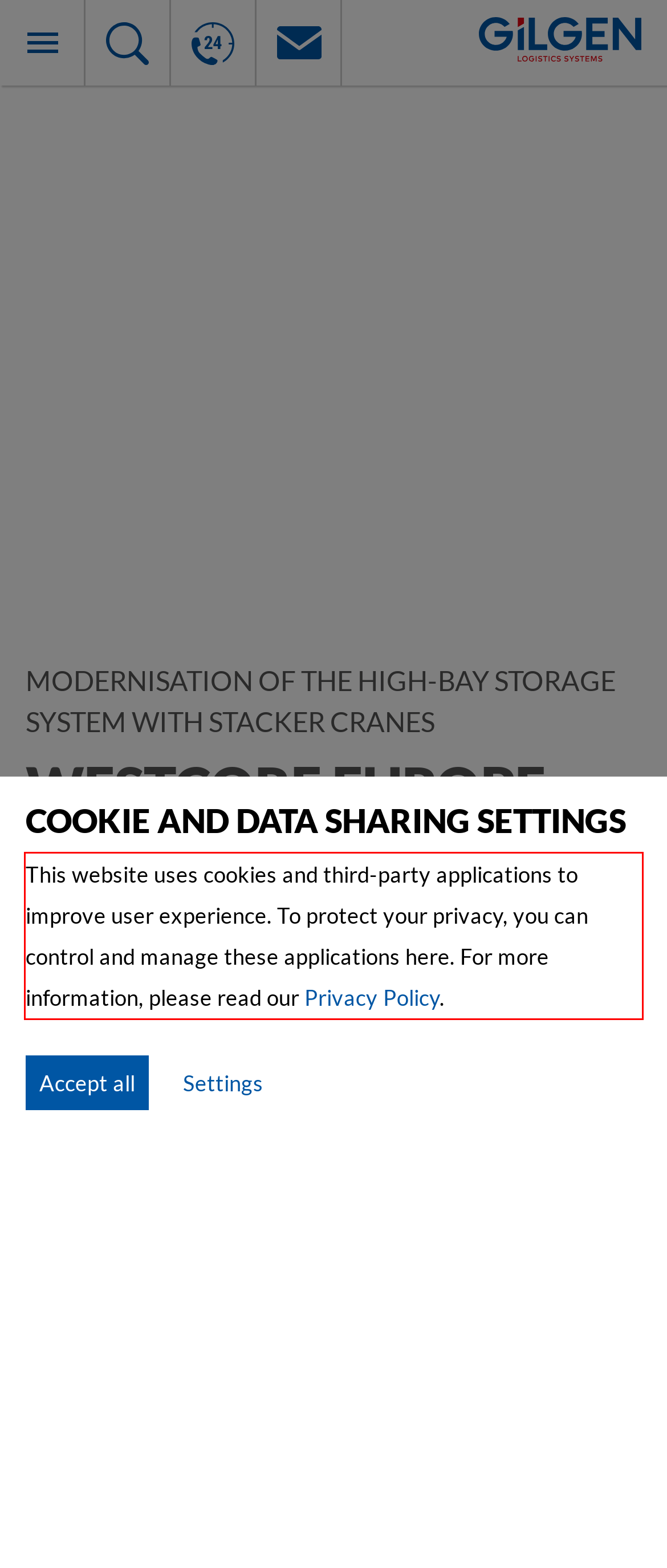Look at the provided screenshot of the webpage and perform OCR on the text within the red bounding box.

This website uses cookies and third-party applications to improve user experience. To protect your privacy, you can control and manage these applications here. For more information, please read our Privacy Policy.